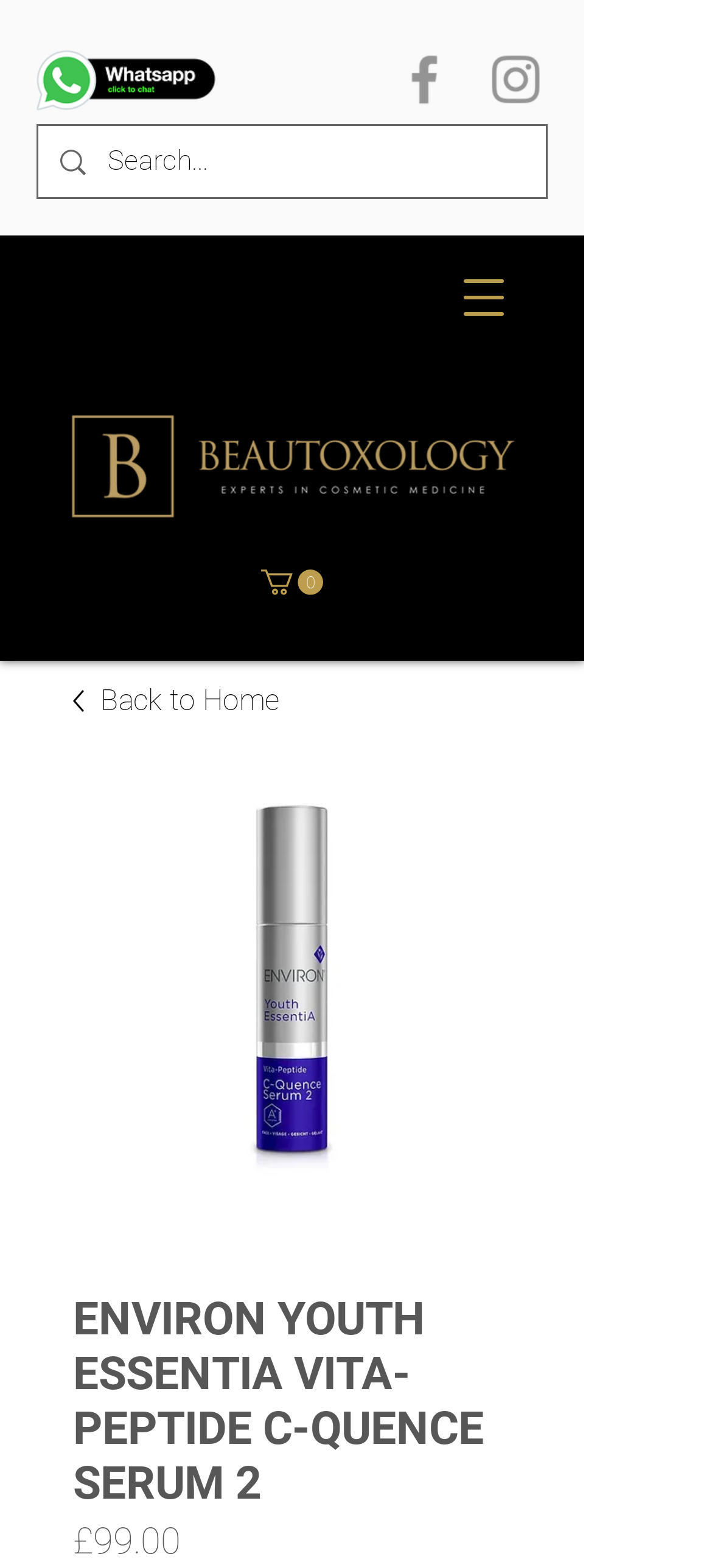Using the webpage screenshot, find the UI element described by aria-label="Instagram". Provide the bounding box coordinates in the format (top-left x, top-left y, bottom-right x, bottom-right y), ensuring all values are floating point numbers between 0 and 1.

[0.679, 0.03, 0.769, 0.071]